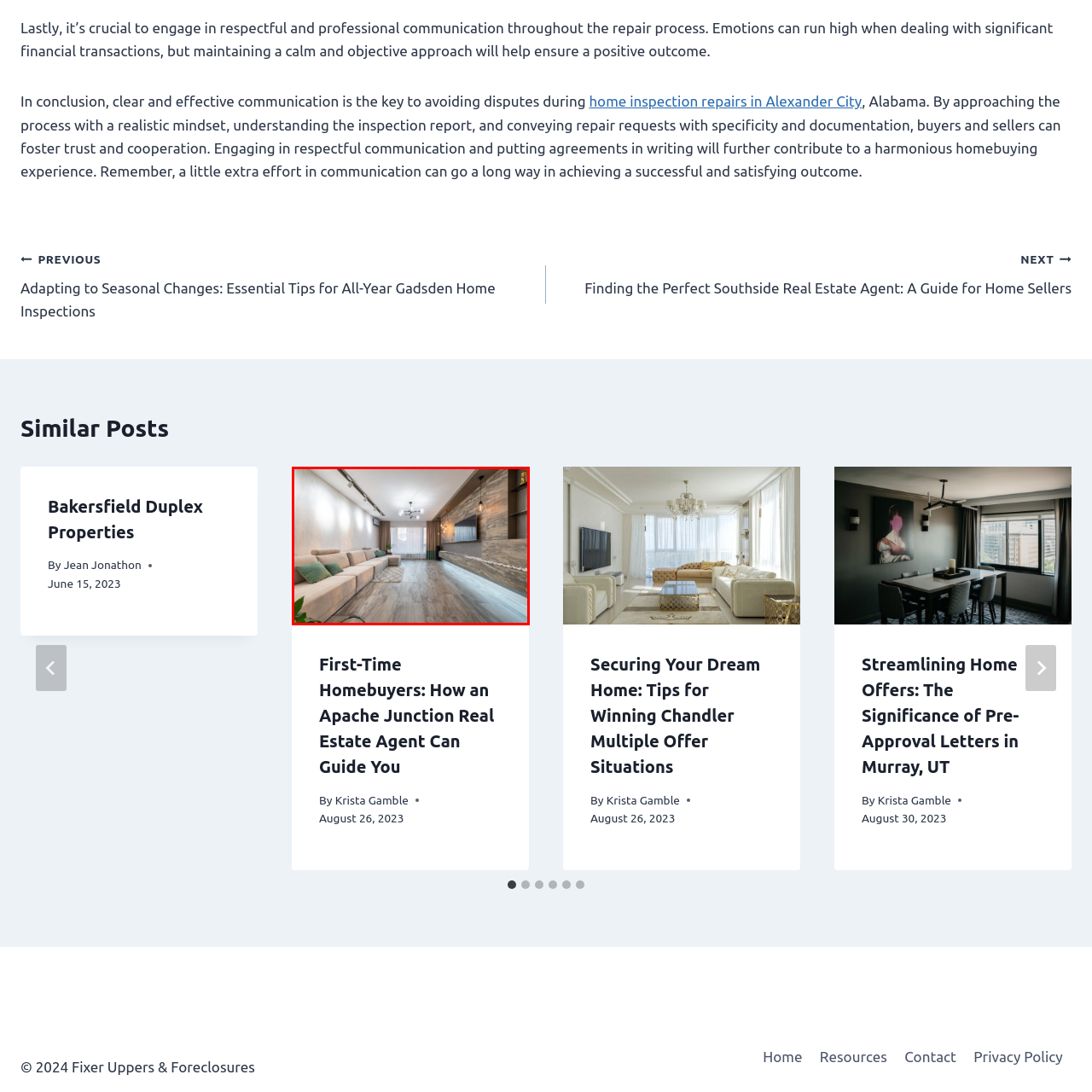Describe extensively the image that is situated inside the red border.

This elegantly designed living room features a spacious, light-filled layout that emphasizes modern minimalism. The beige sectional sofa, adorned with green cushions, creates a cozy yet sophisticated focal point against the light-colored walls. Natural light pours in through the expansive window, accentuated by soft drapery that complements the overall color palette. 

A sleek entertainment unit, embellished with stylish lighting, runs along one side of the room, providing both functionality and aesthetic appeal. The wooden accents, including the textured wall behind the TV, enhance the warmth of the space, while the polished hardwood flooring adds a touch of elegance. The subtle decor elements, such as the small rug and potted plants, contribute to a serene and welcoming atmosphere, making this living room a perfect blend of comfort and contemporary style.